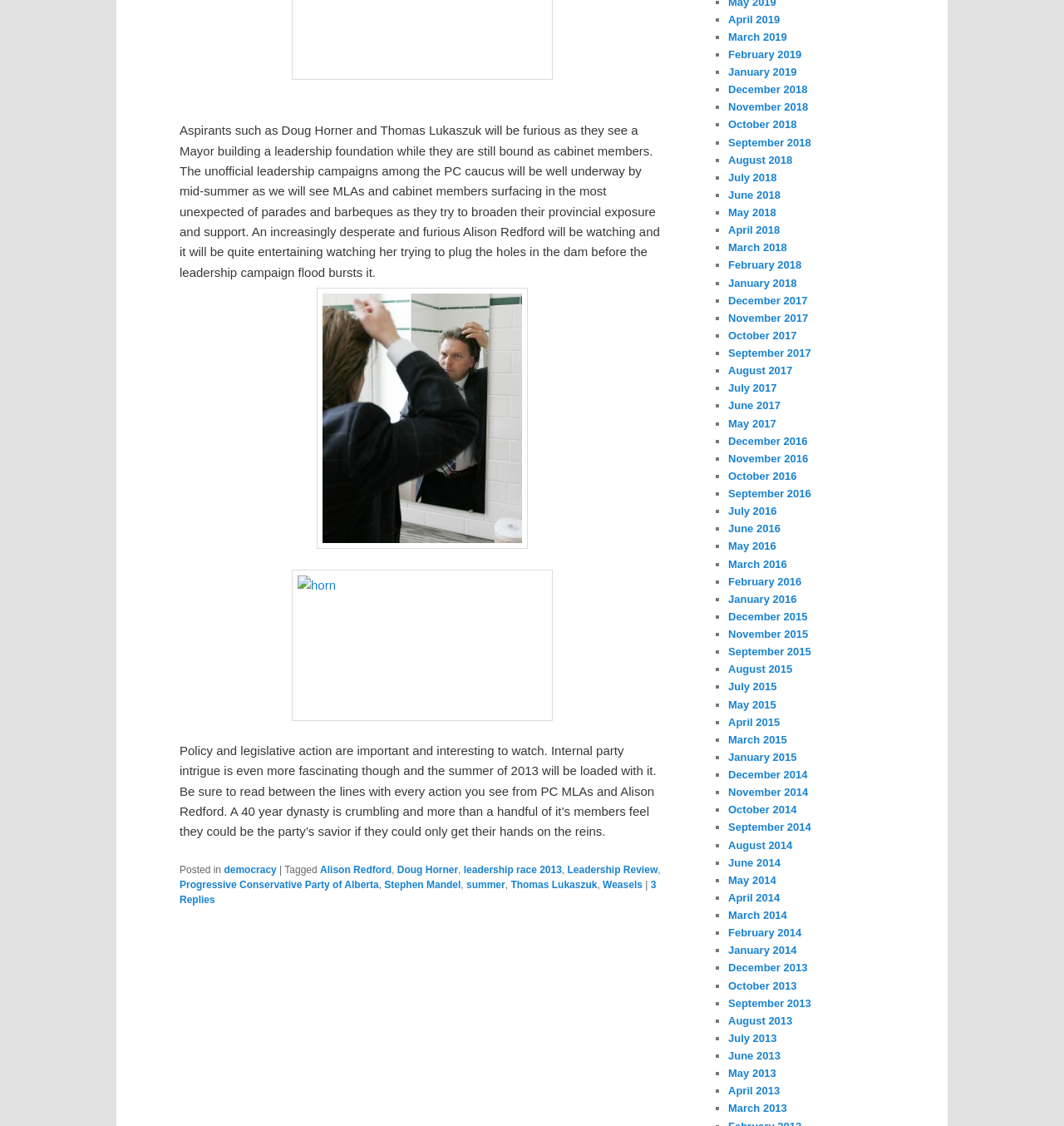Please provide the bounding box coordinates for the UI element as described: "Progressive Conservative Party of Alberta". The coordinates must be four floats between 0 and 1, represented as [left, top, right, bottom].

[0.169, 0.781, 0.356, 0.791]